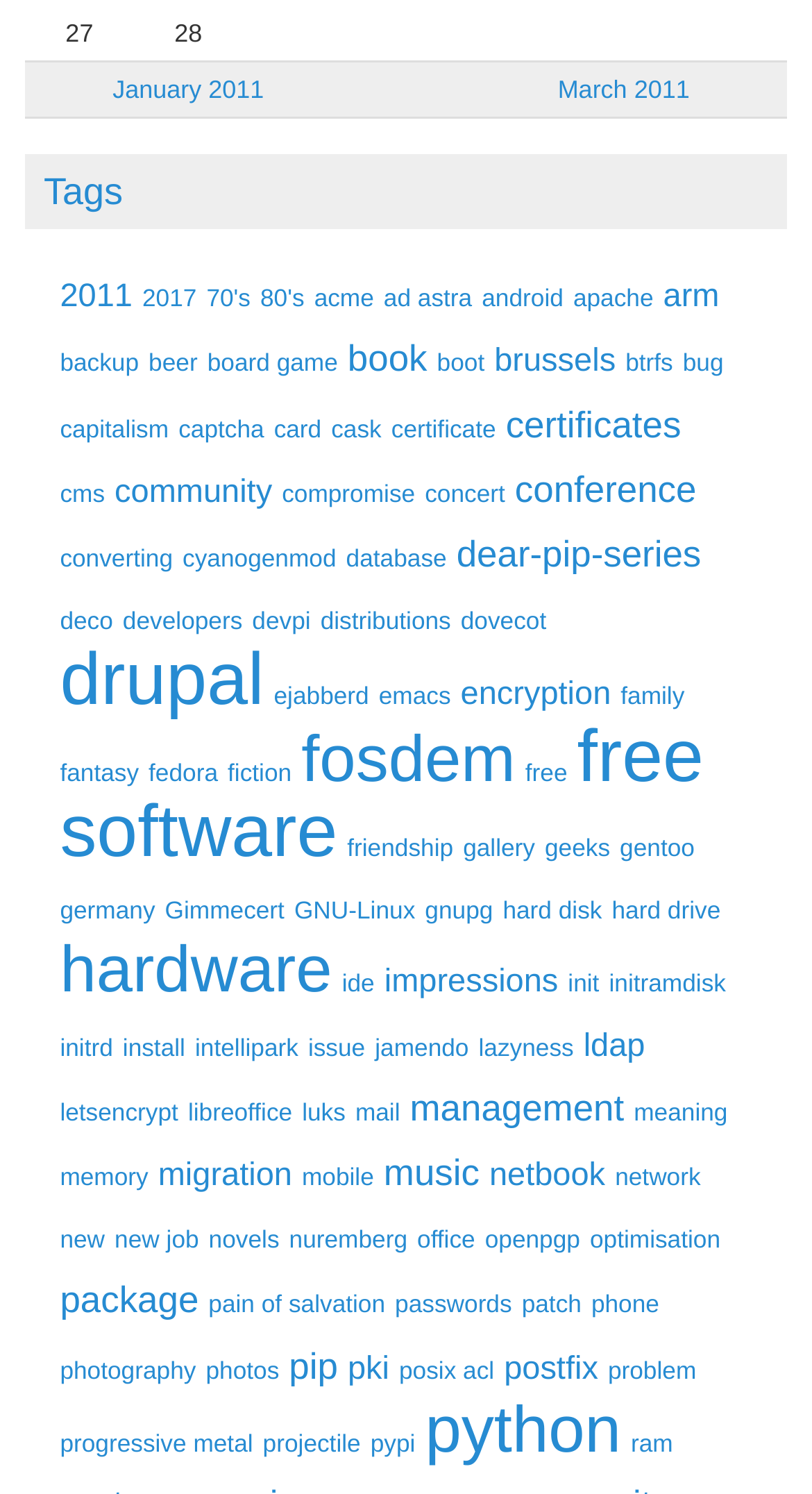Please respond to the question using a single word or phrase:
What is the last link in the webpage?

initramdisk